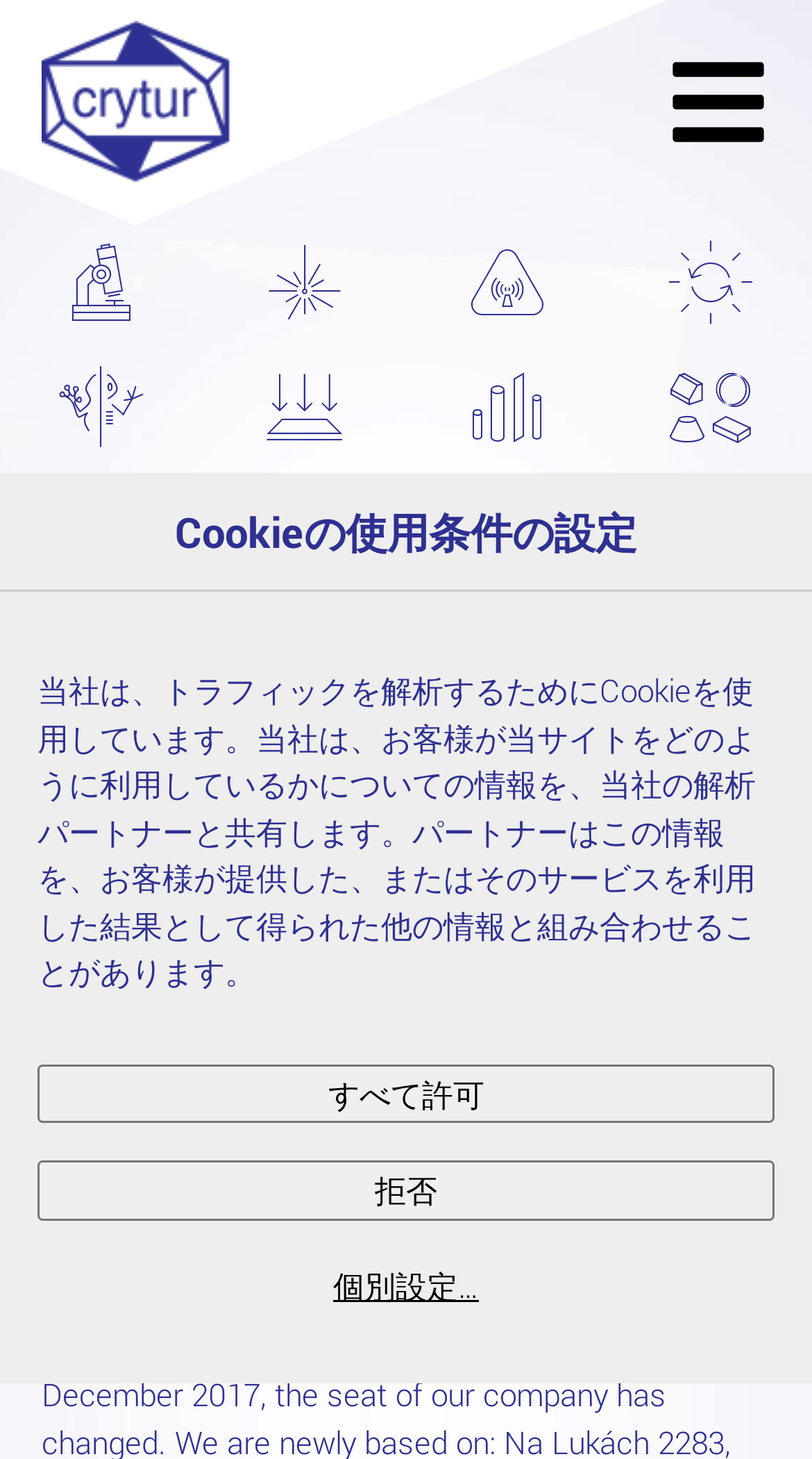Please give a one-word or short phrase response to the following question: 
How many news articles are on the webpage?

2